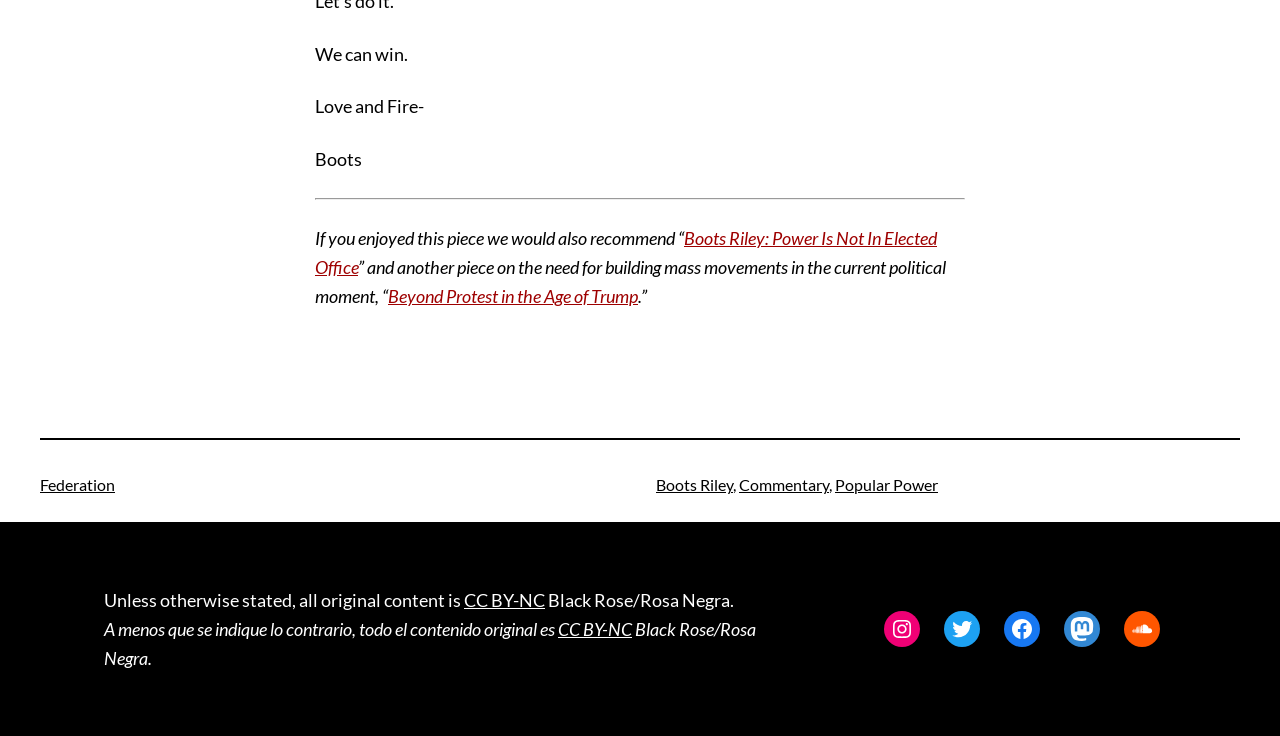What is the orientation of the first separator?
Provide a one-word or short-phrase answer based on the image.

horizontal